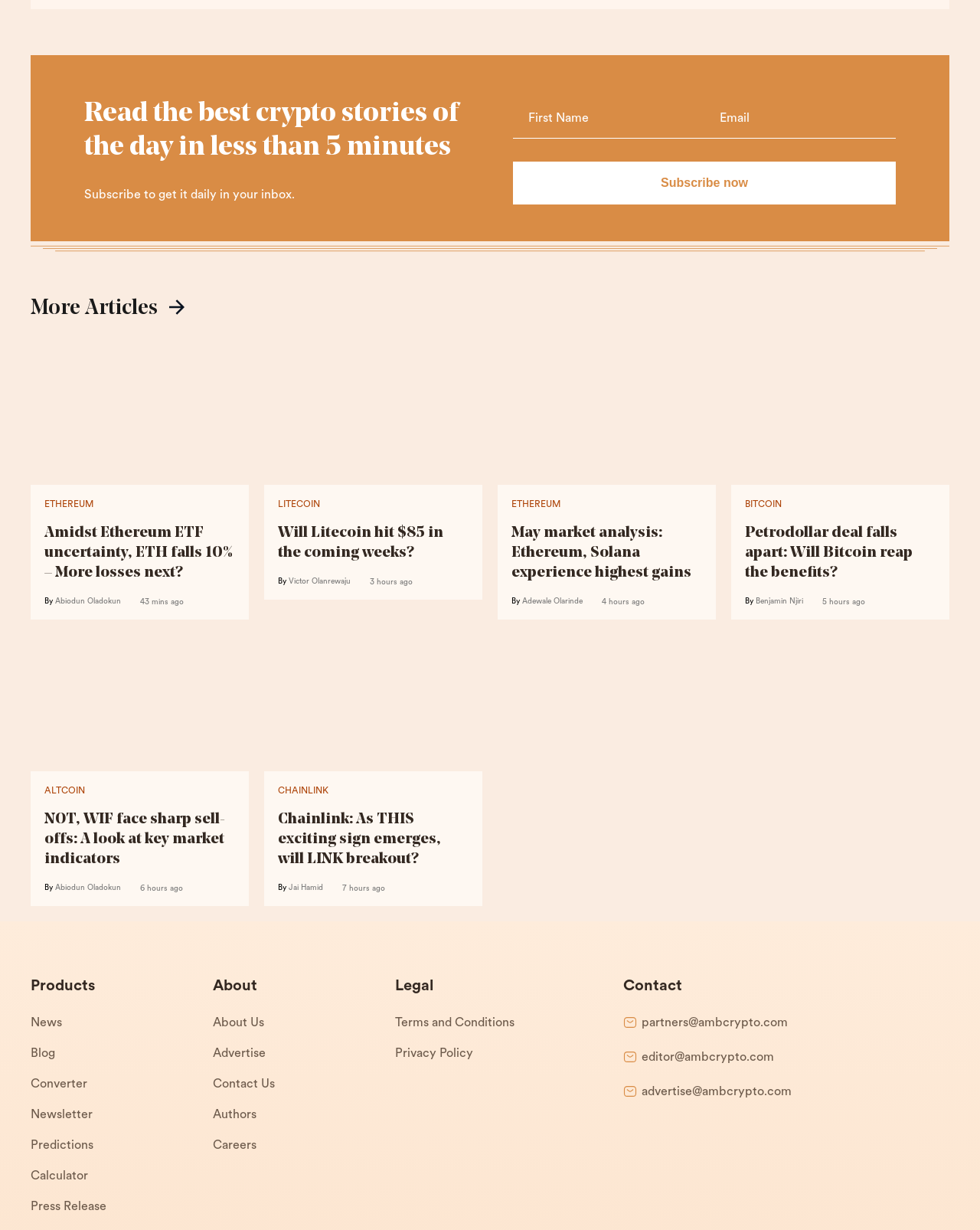Given the element description, predict the bounding box coordinates in the format (top-left x, top-left y, bottom-right x, bottom-right y). Make sure all values are between 0 and 1. Here is the element description: Litecoin

[0.284, 0.407, 0.327, 0.414]